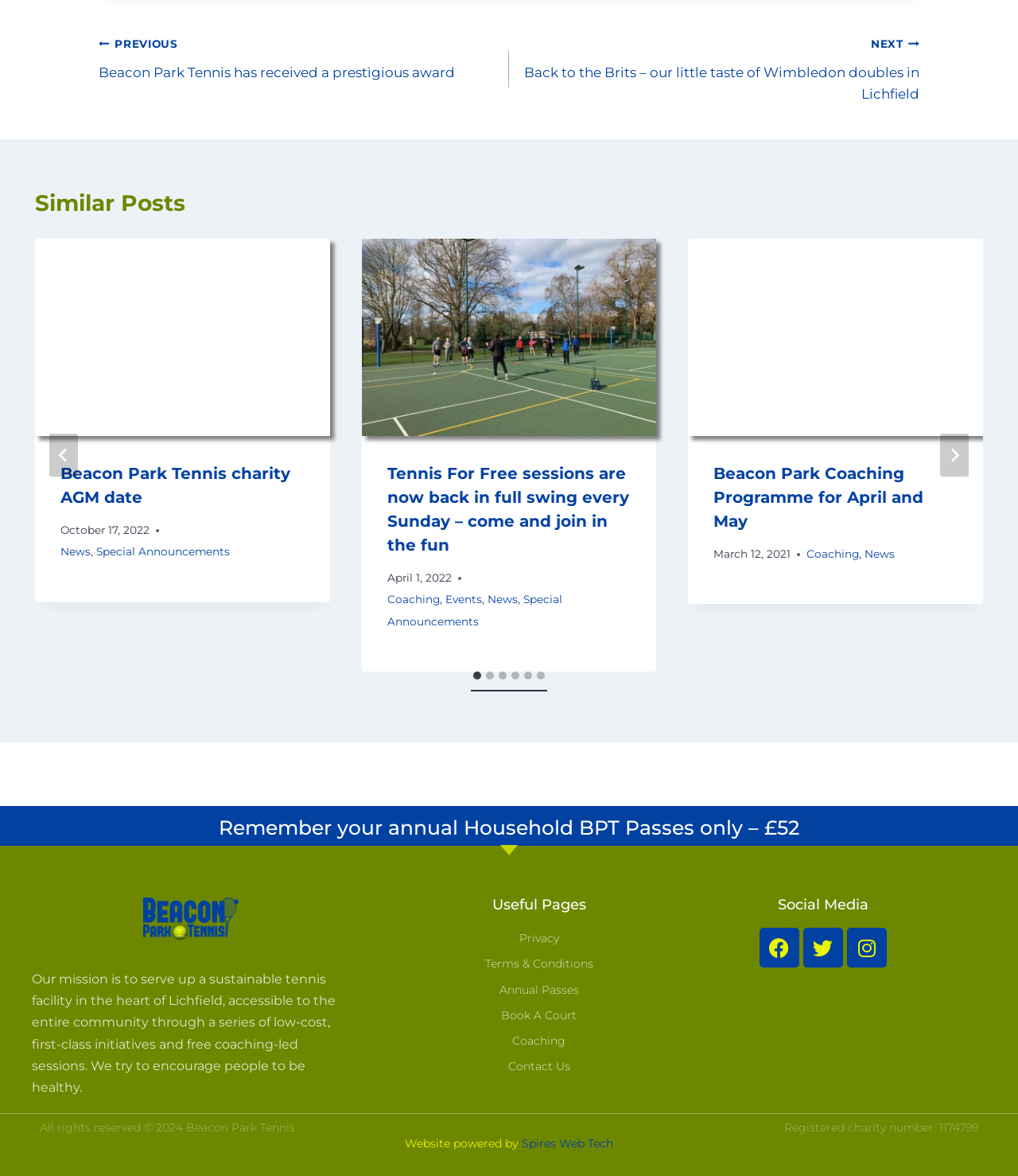Answer in one word or a short phrase: 
What is the purpose of the organization?

To serve up a sustainable tennis facility